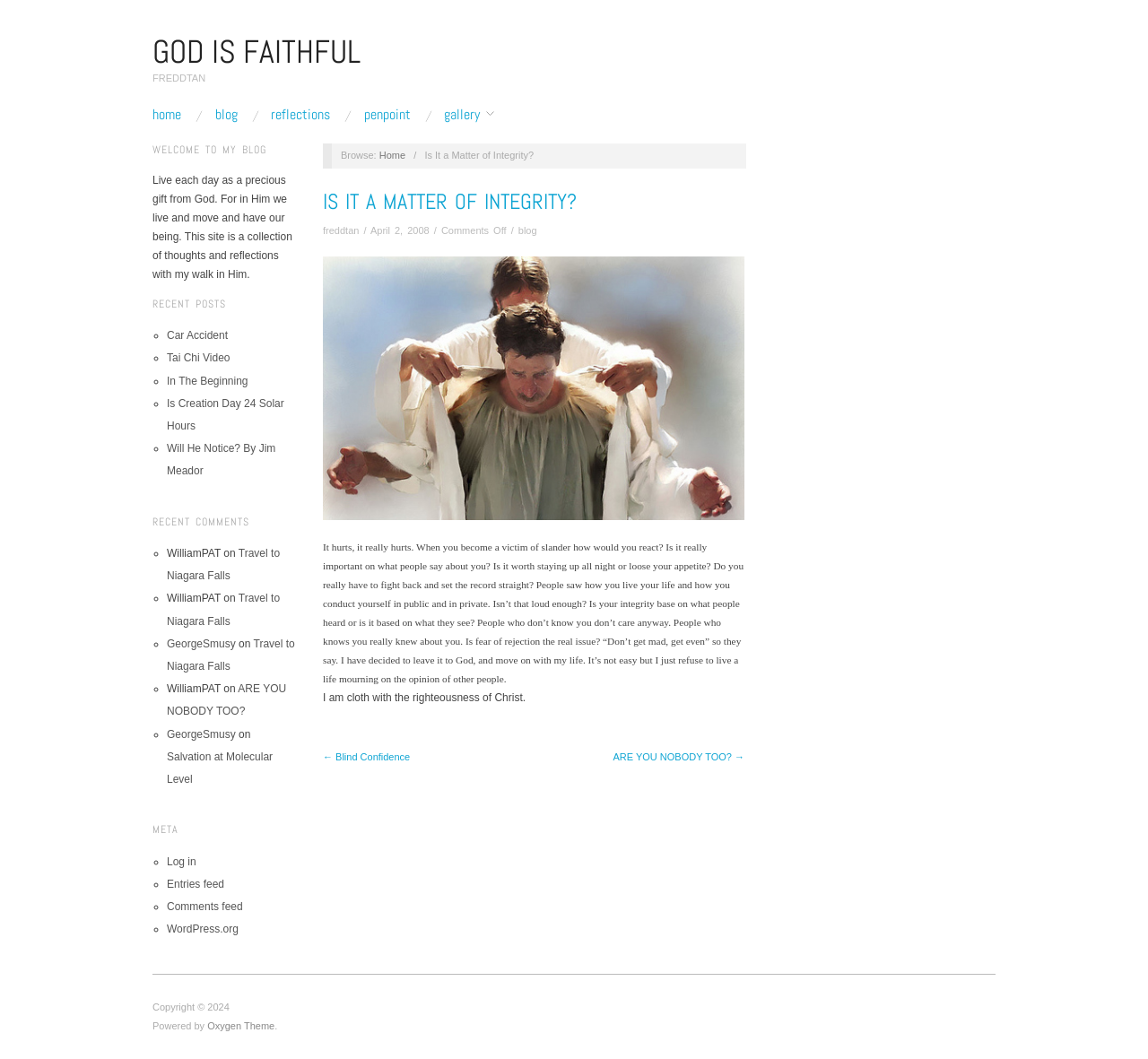Given the description of the UI element: "Travel to Niagara Falls", predict the bounding box coordinates in the form of [left, top, right, bottom], with each value being a float between 0 and 1.

[0.145, 0.602, 0.257, 0.635]